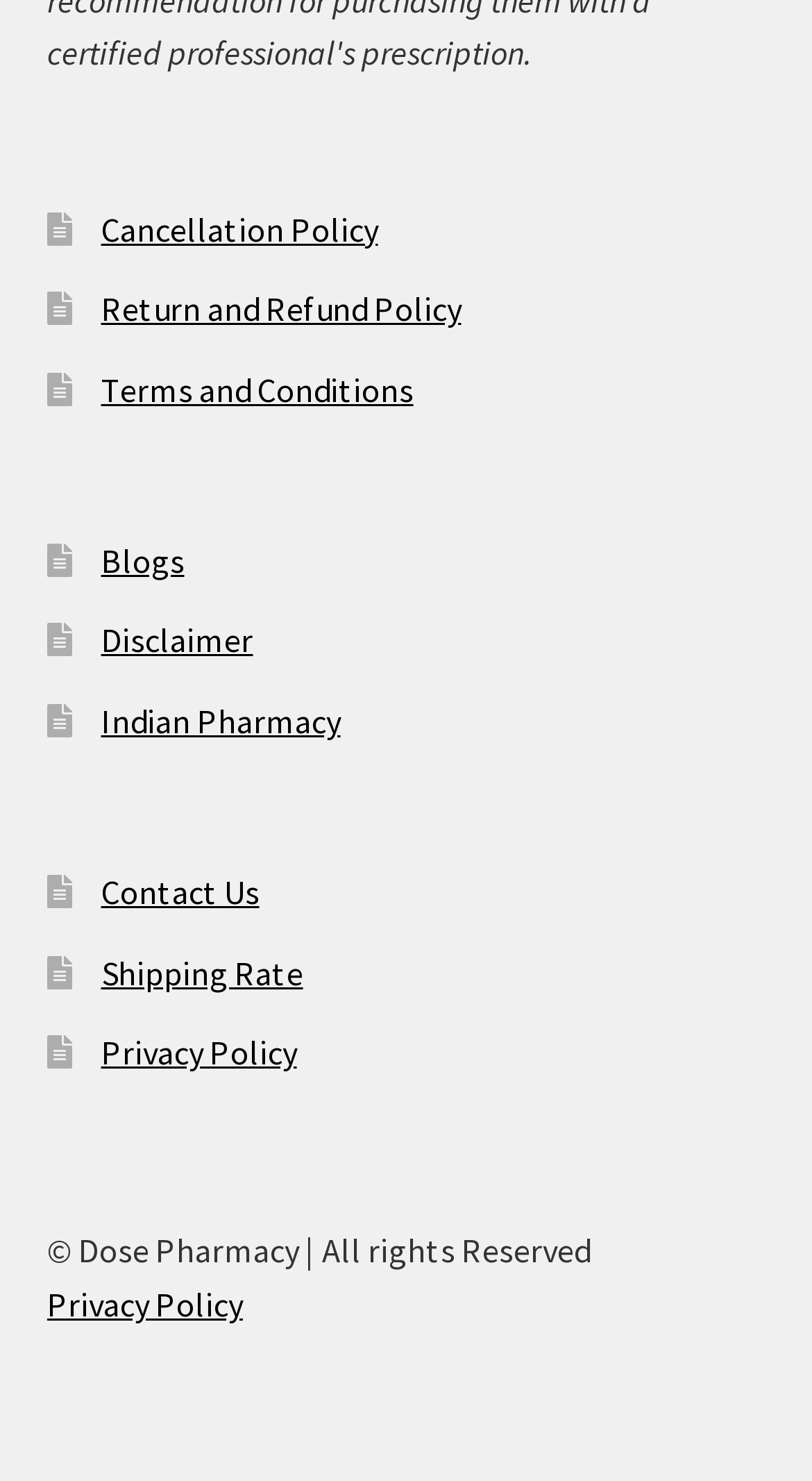What is the last link in the footer?
Using the visual information, answer the question in a single word or phrase.

Privacy Policy